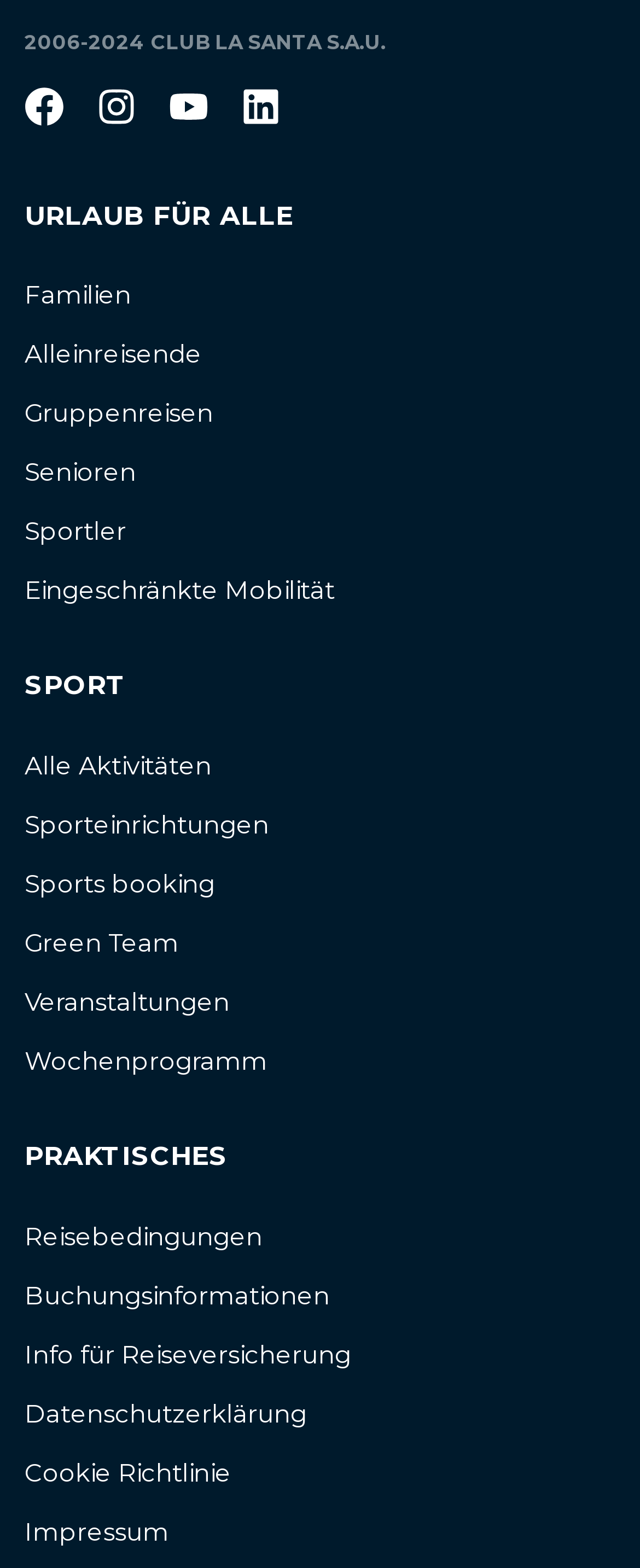Specify the bounding box coordinates of the area that needs to be clicked to achieve the following instruction: "Go to Impressum".

[0.038, 0.967, 0.264, 0.987]